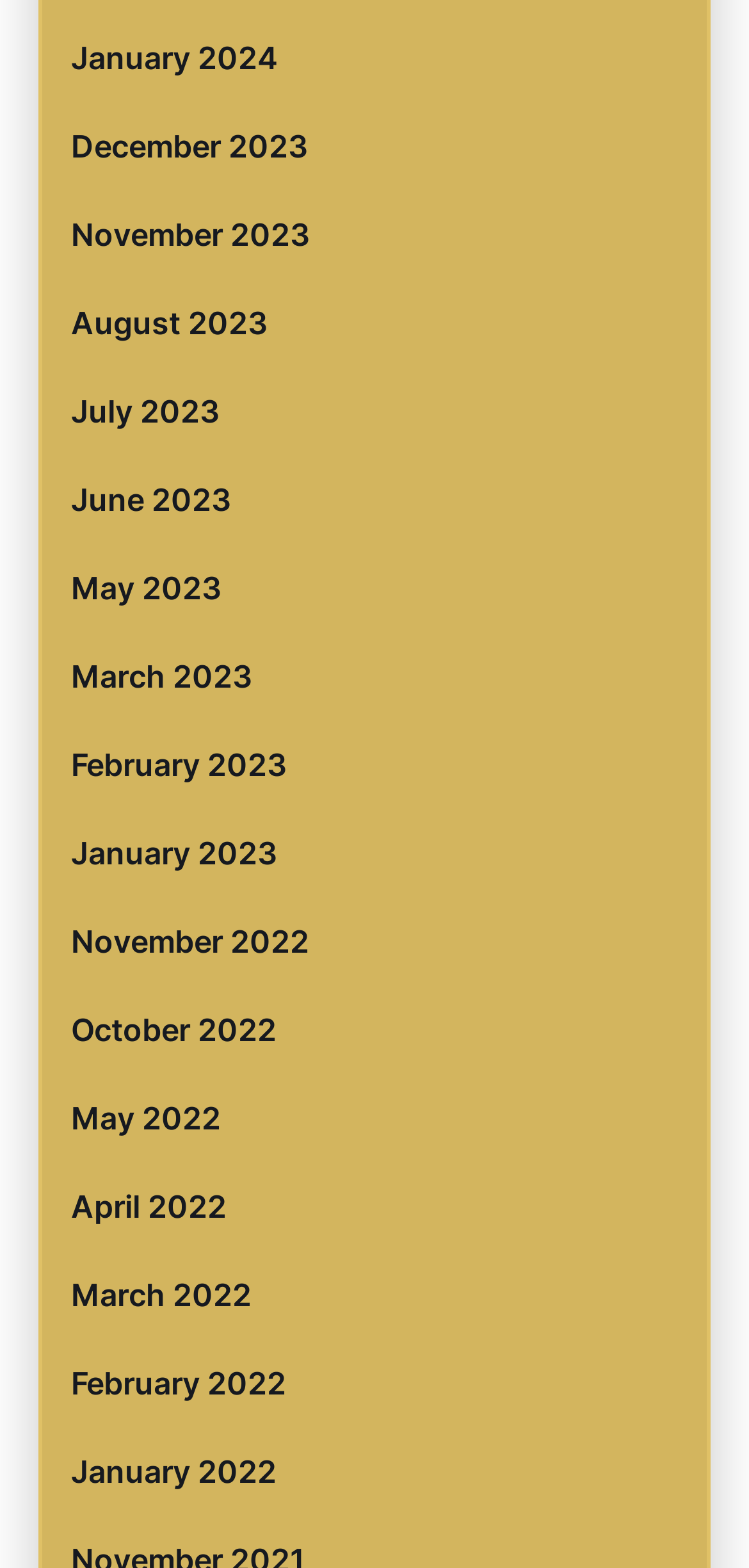Please provide a comprehensive answer to the question below using the information from the image: What is the latest month listed in 2022?

By examining the list of links, I found that the latest month listed in 2022 is February 2022, which is located above January 2022 with a bounding box coordinate of [0.095, 0.854, 0.905, 0.91].